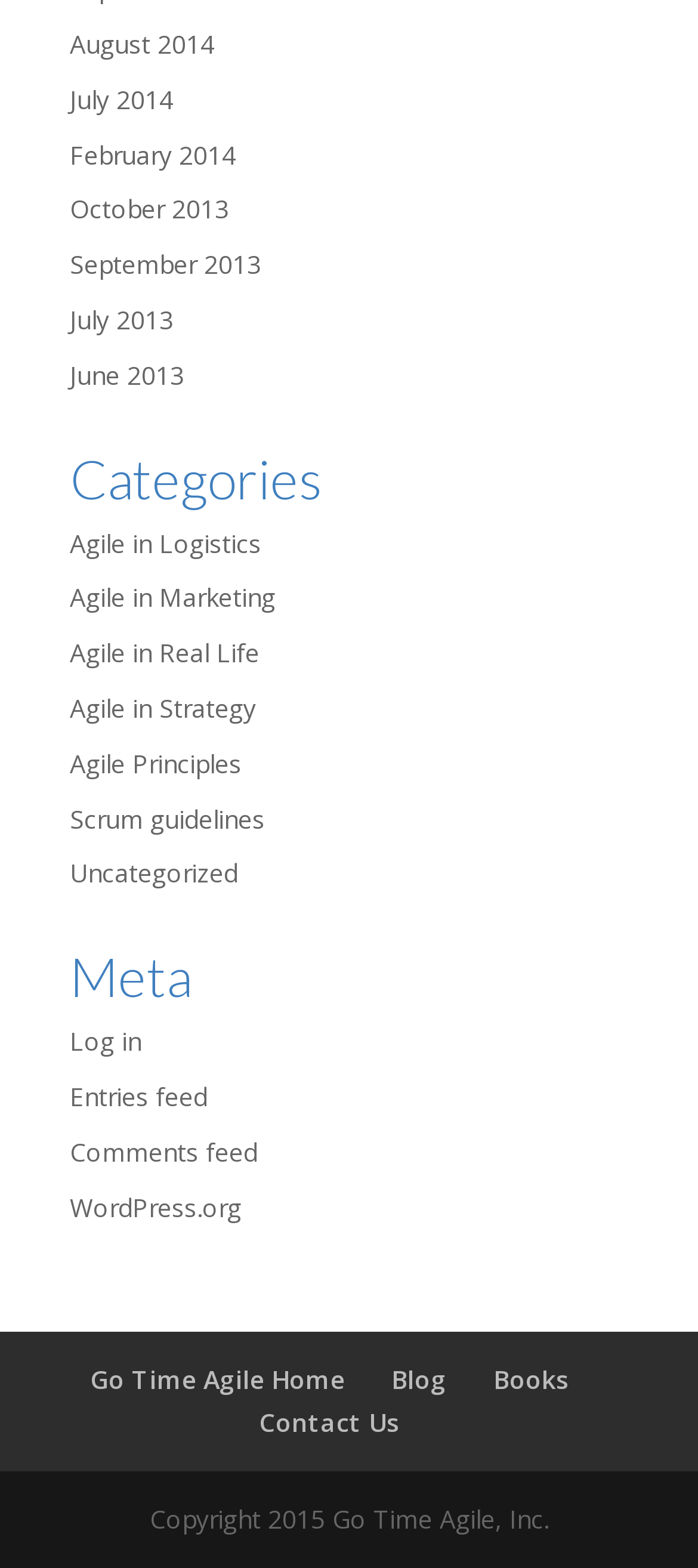Pinpoint the bounding box coordinates of the clickable area needed to execute the instruction: "Visit the welcome page". The coordinates should be specified as four float numbers between 0 and 1, i.e., [left, top, right, bottom].

None